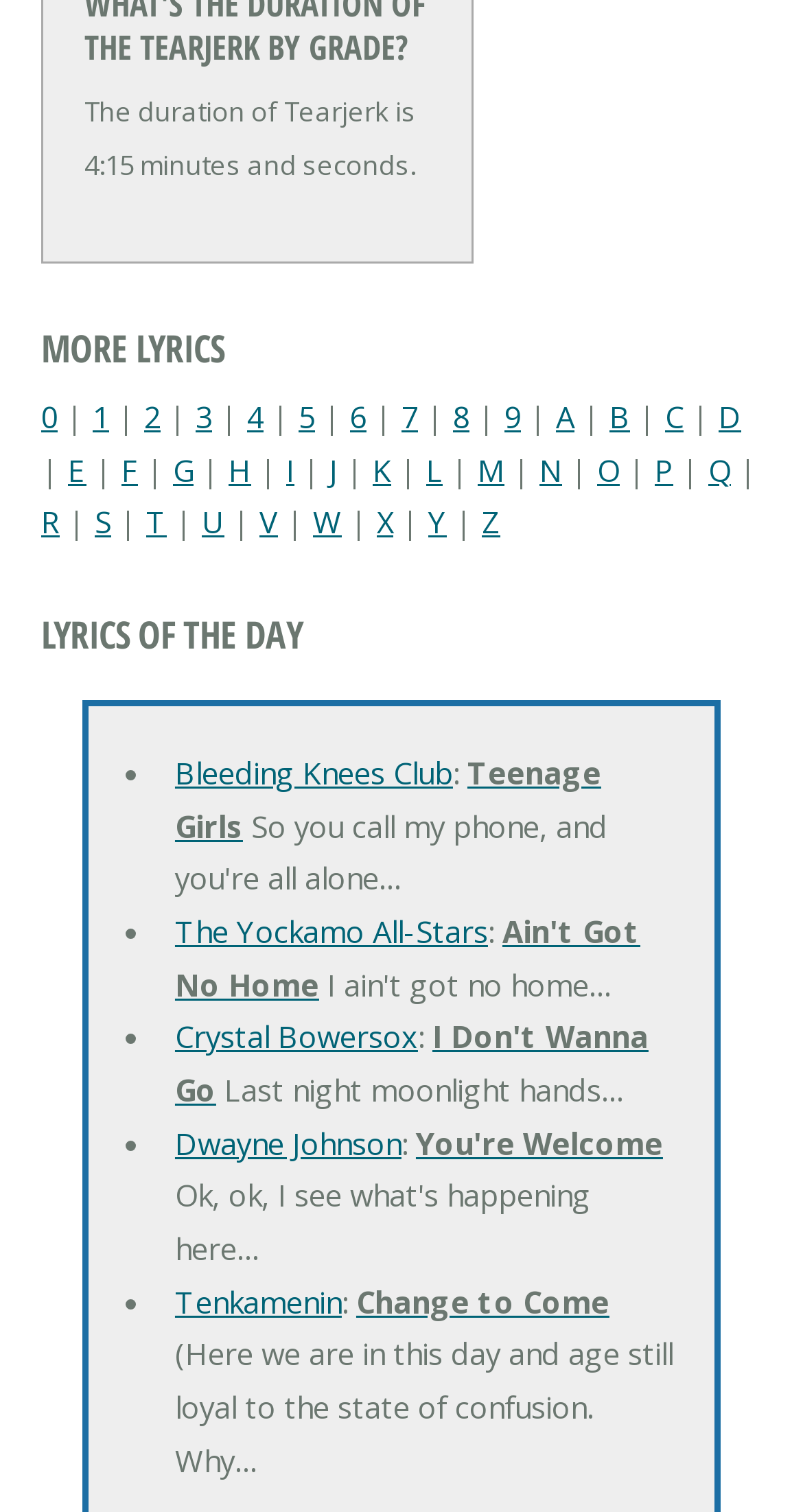Give a short answer to this question using one word or a phrase:
What is the text of the last link on the webpage?

Change to Come